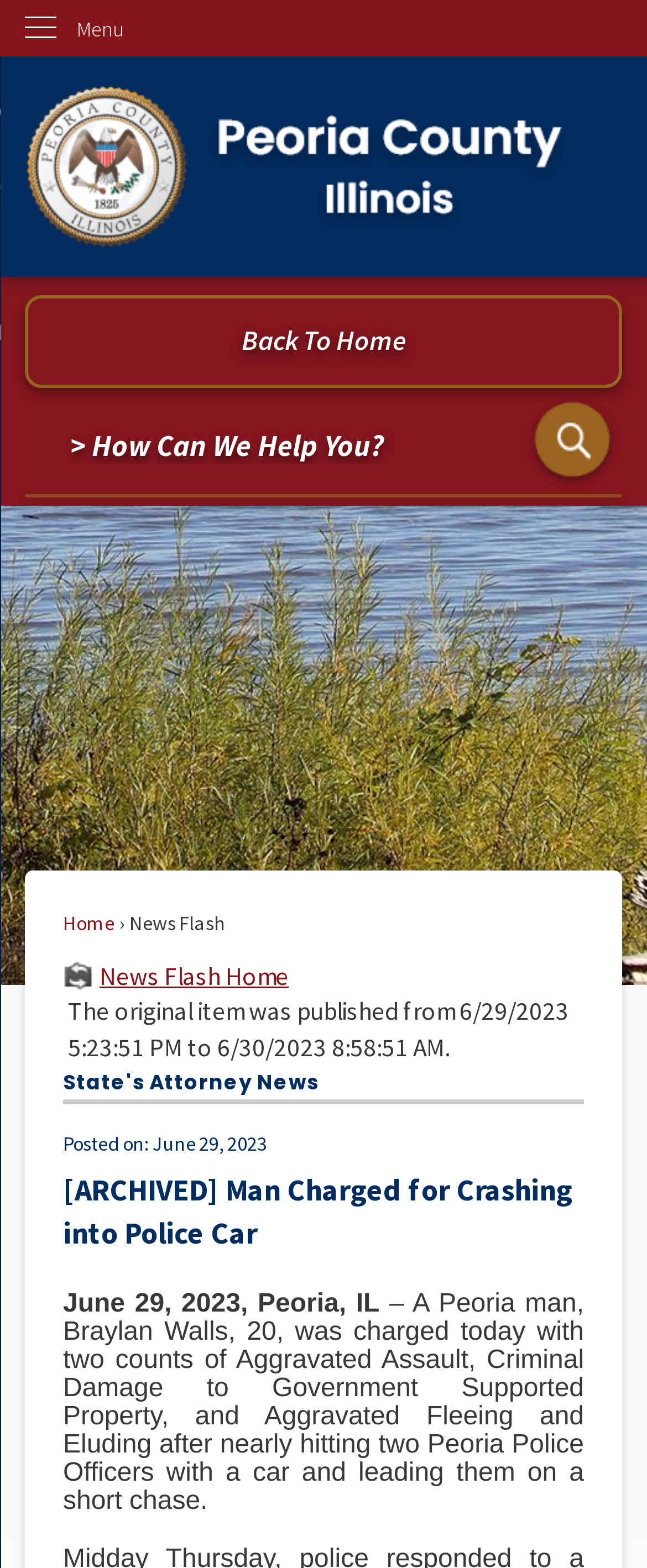Identify the bounding box for the UI element described as: "Menu". The coordinates should be four float numbers between 0 and 1, i.e., [left, top, right, bottom].

[0.0, 0.0, 1.0, 0.036]